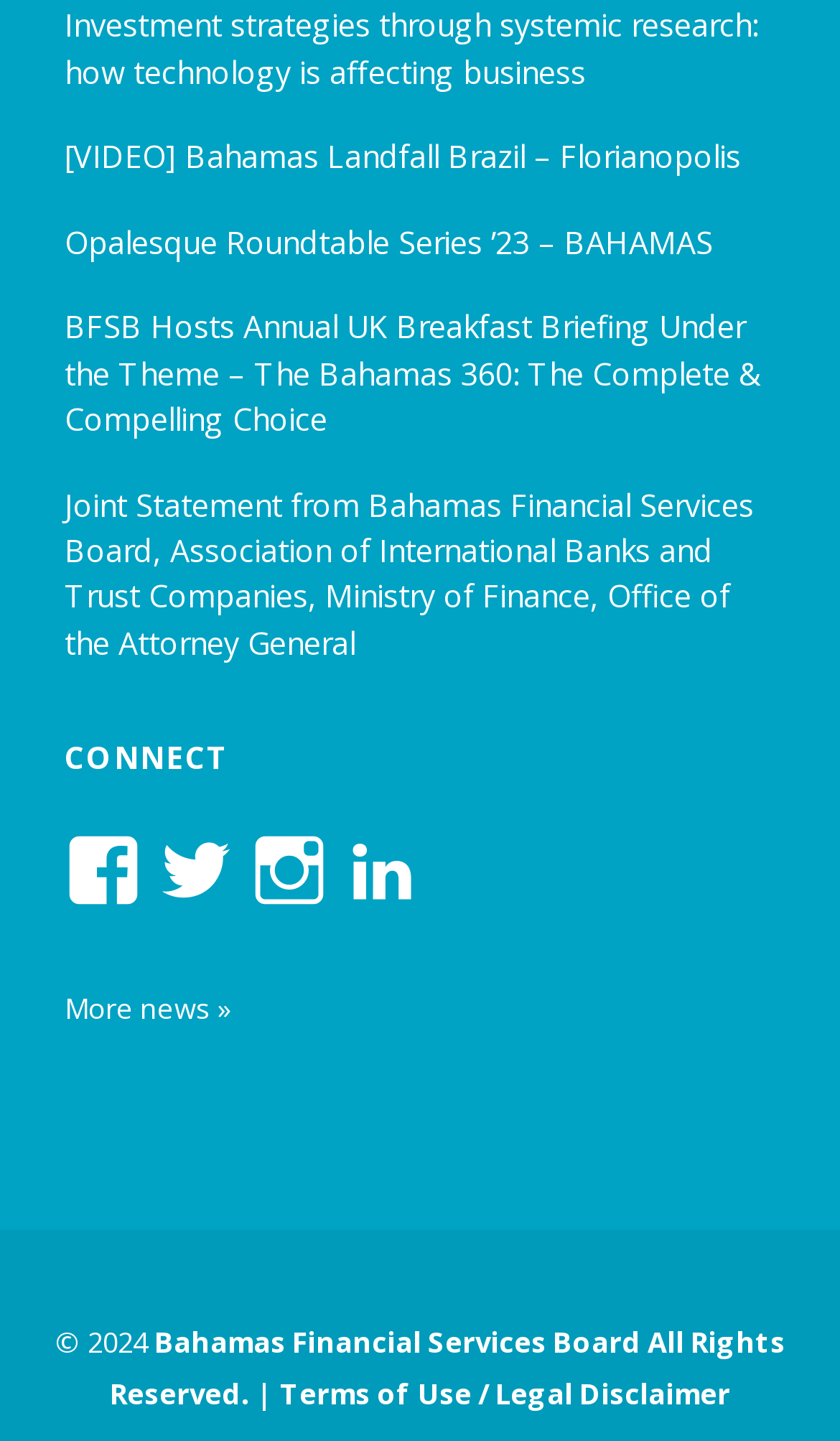Specify the bounding box coordinates of the region I need to click to perform the following instruction: "check November 2023". The coordinates must be four float numbers in the range of 0 to 1, i.e., [left, top, right, bottom].

None